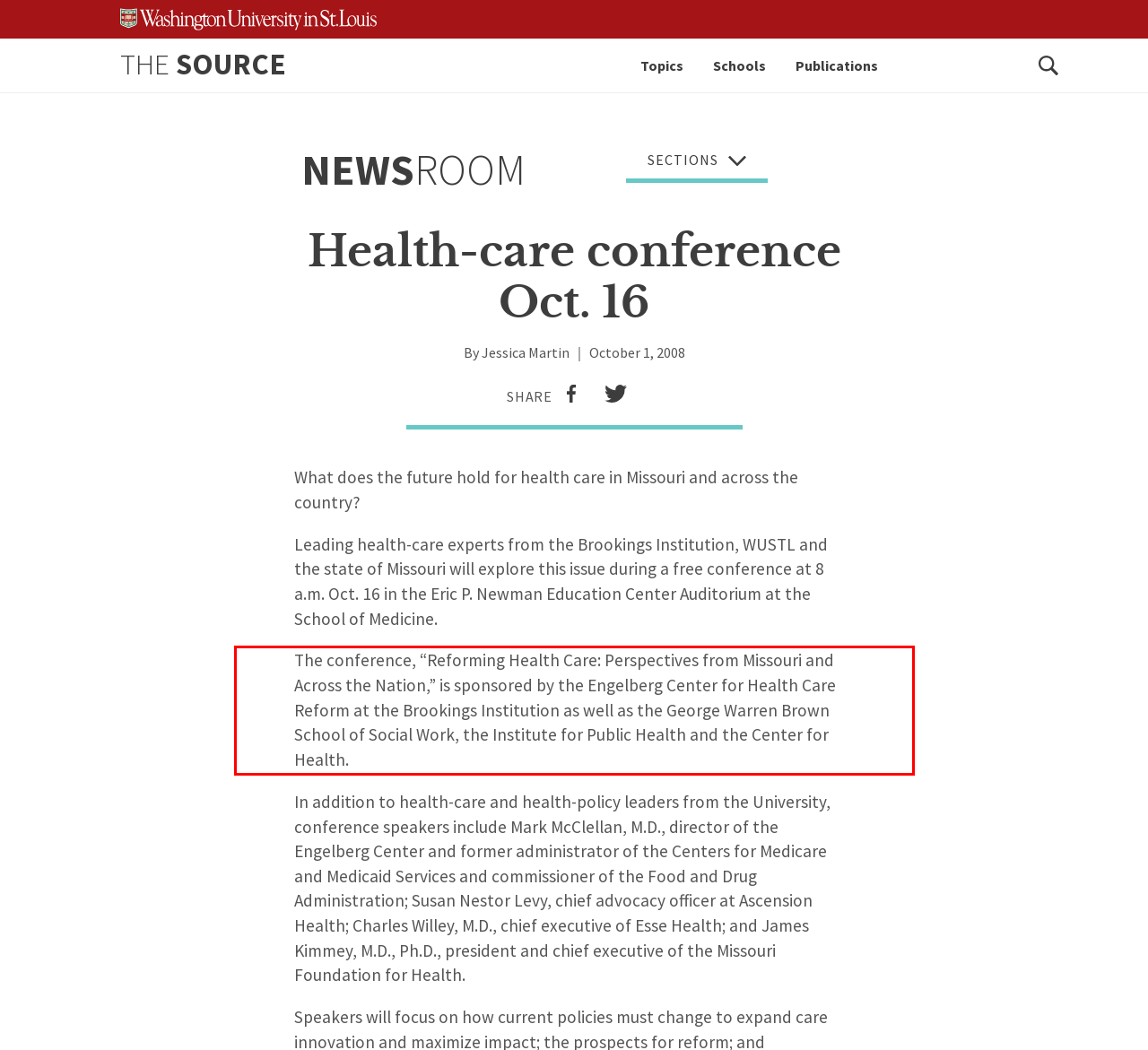You are provided with a screenshot of a webpage that includes a red bounding box. Extract and generate the text content found within the red bounding box.

The conference, “Reforming Health Care: Perspectives from Missouri and Across the Nation,” is sponsored by the Engelberg Center for Health Care Reform at the Brookings Institution as well as the George Warren Brown School of Social Work, the Institute for Public Health and the Center for Health.